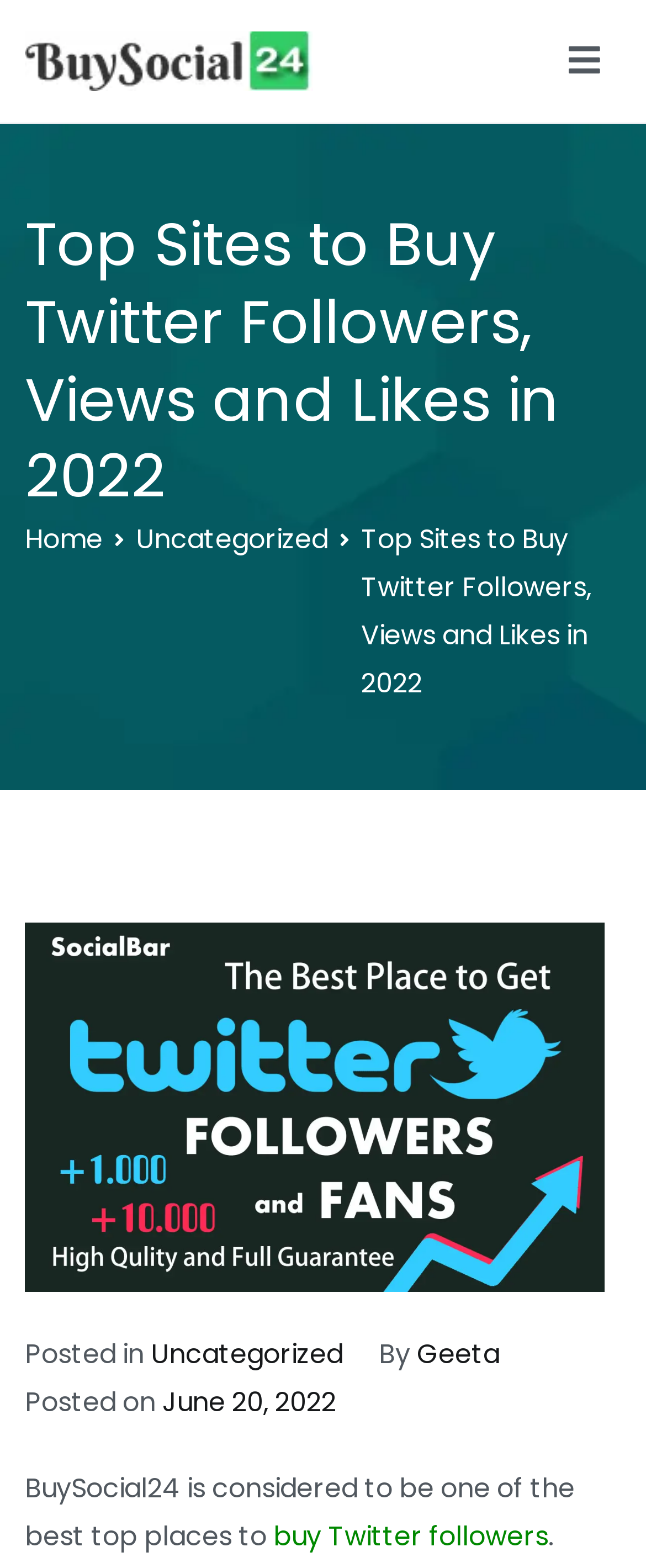Determine the coordinates of the bounding box for the clickable area needed to execute this instruction: "Go to Home".

[0.038, 0.332, 0.159, 0.356]